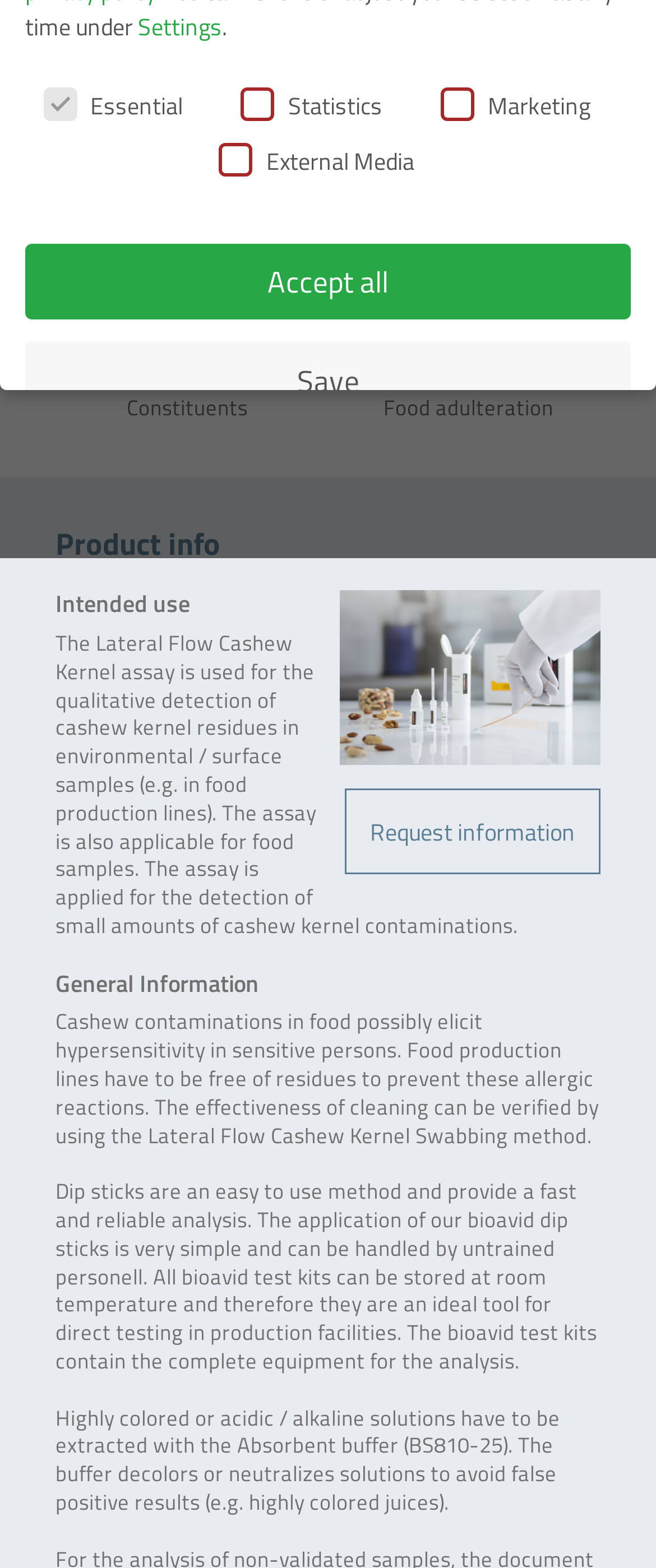Given the description "Individual Privacy Preferences", provide the bounding box coordinates of the corresponding UI element.

[0.038, 0.281, 0.962, 0.331]